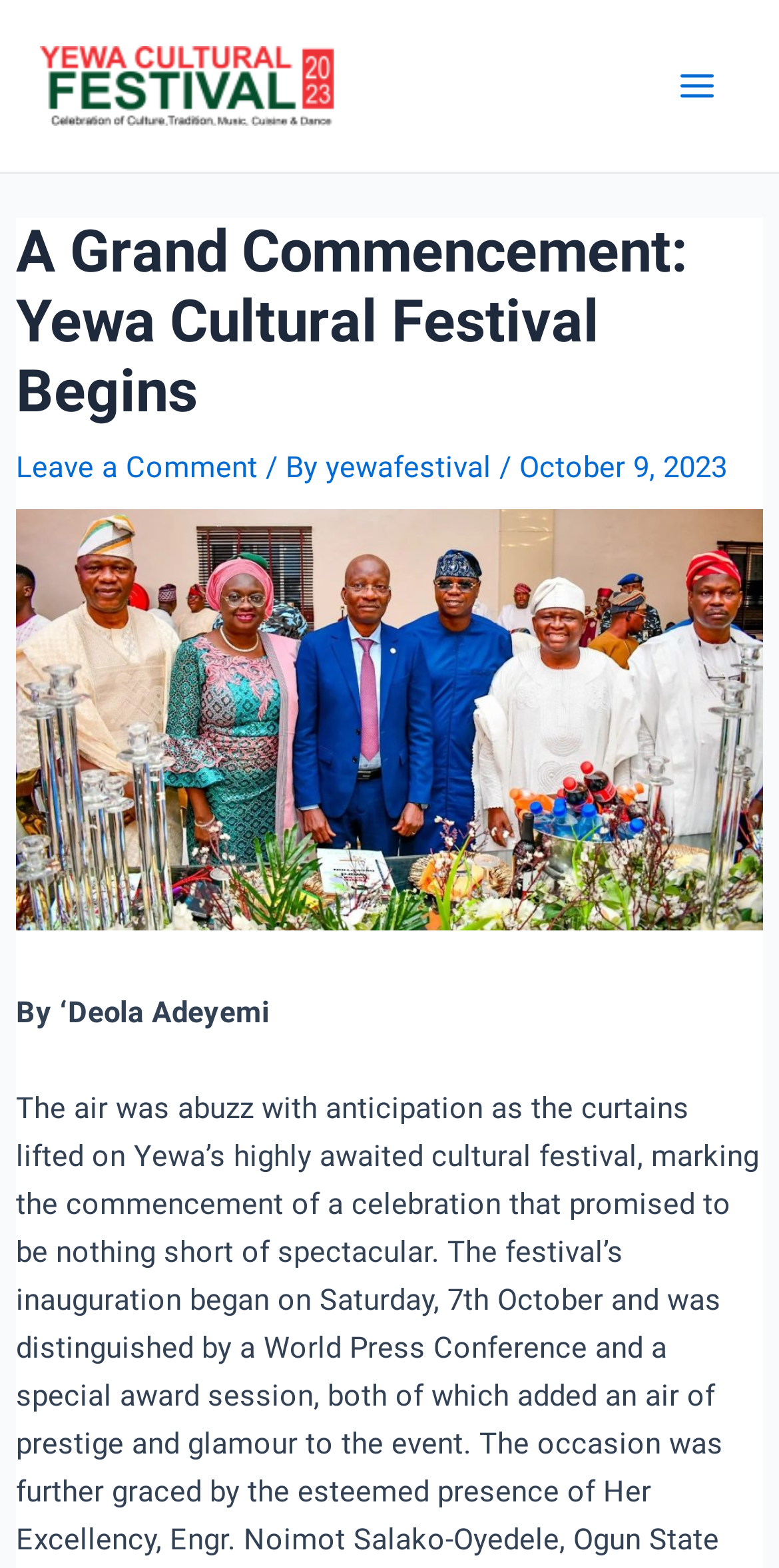Give a one-word or short-phrase answer to the following question: 
What is the date of this article?

October 9, 2023